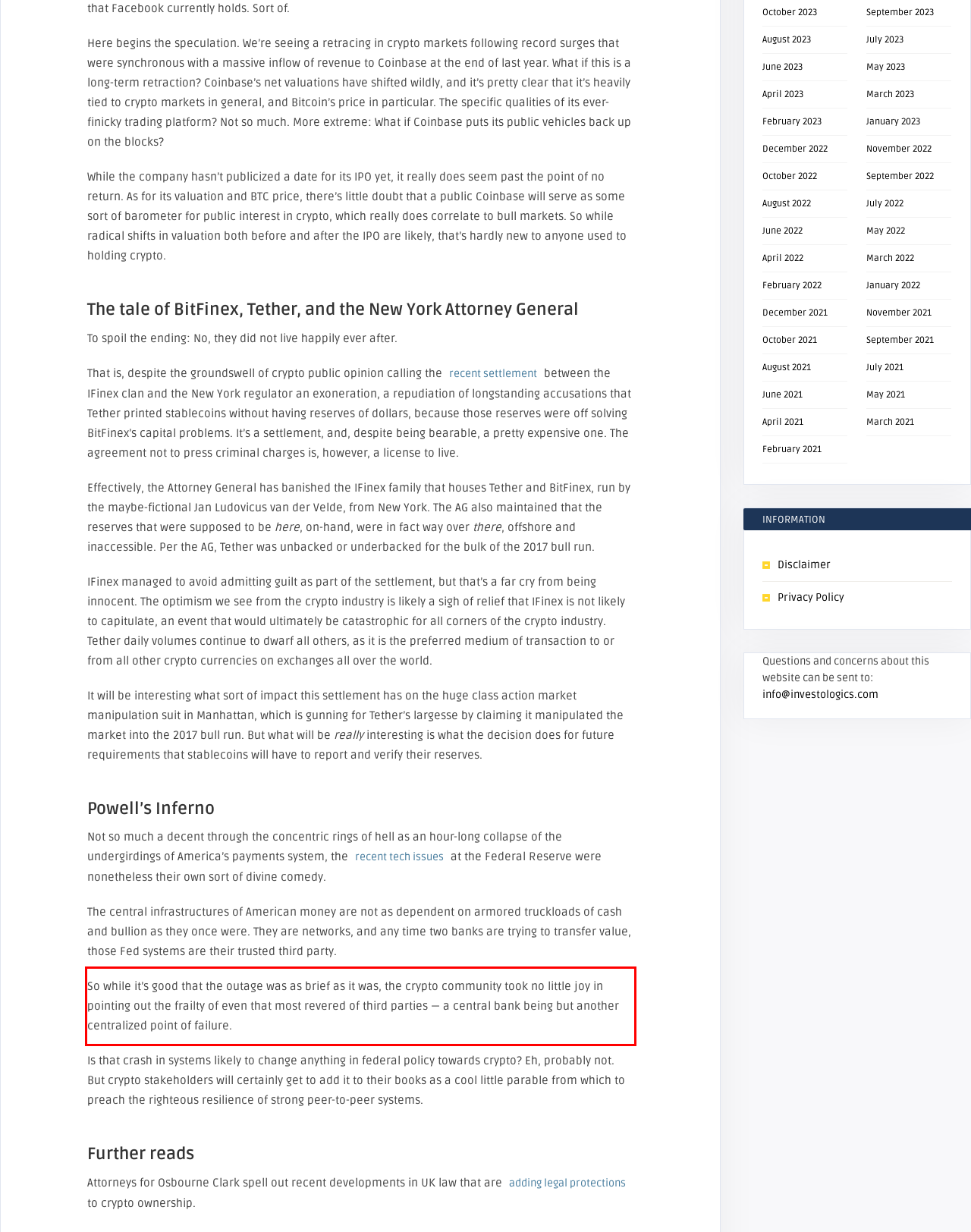Please identify and extract the text from the UI element that is surrounded by a red bounding box in the provided webpage screenshot.

So while it’s good that the outage was as brief as it was, the crypto community took no little joy in pointing out the frailty of even that most revered of third parties — a central bank being but another centralized point of failure.